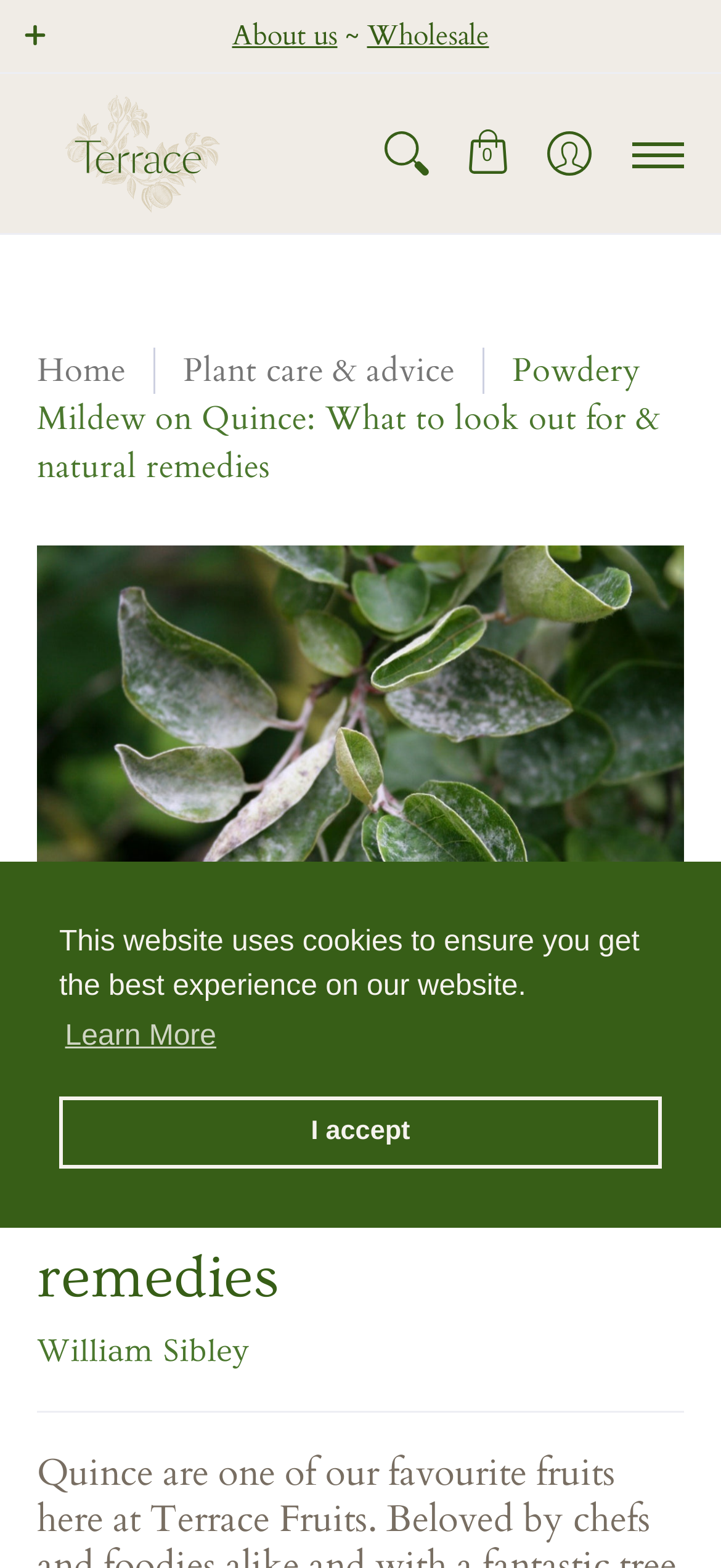Please determine the primary heading and provide its text.

Powdery Mildew on Quince: What to look out for & natural remedies